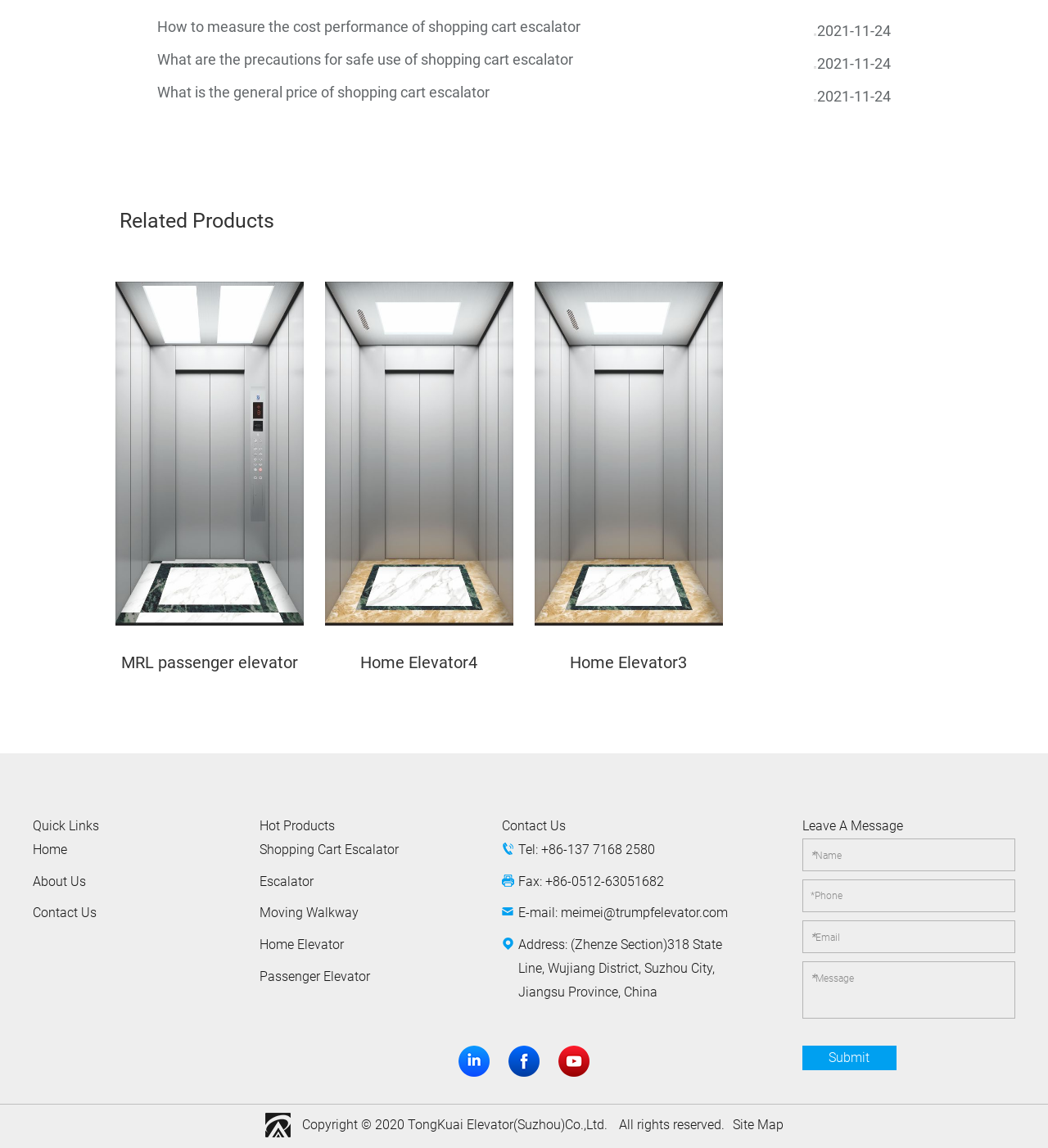Please determine the bounding box coordinates of the element's region to click in order to carry out the following instruction: "Check the recent post 'How high is a basketball hoop'". The coordinates should be four float numbers between 0 and 1, i.e., [left, top, right, bottom].

None